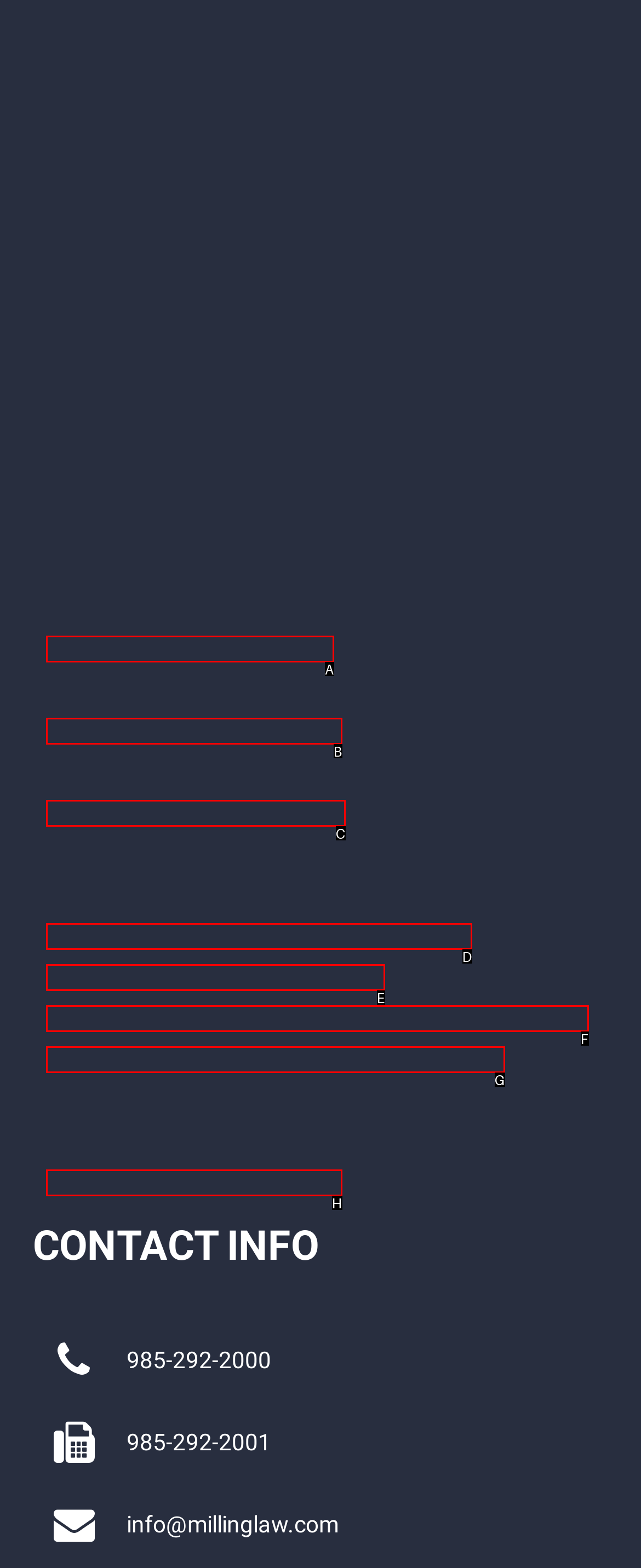Using the provided description: Tulane University Law School, select the HTML element that corresponds to it. Indicate your choice with the option's letter.

H